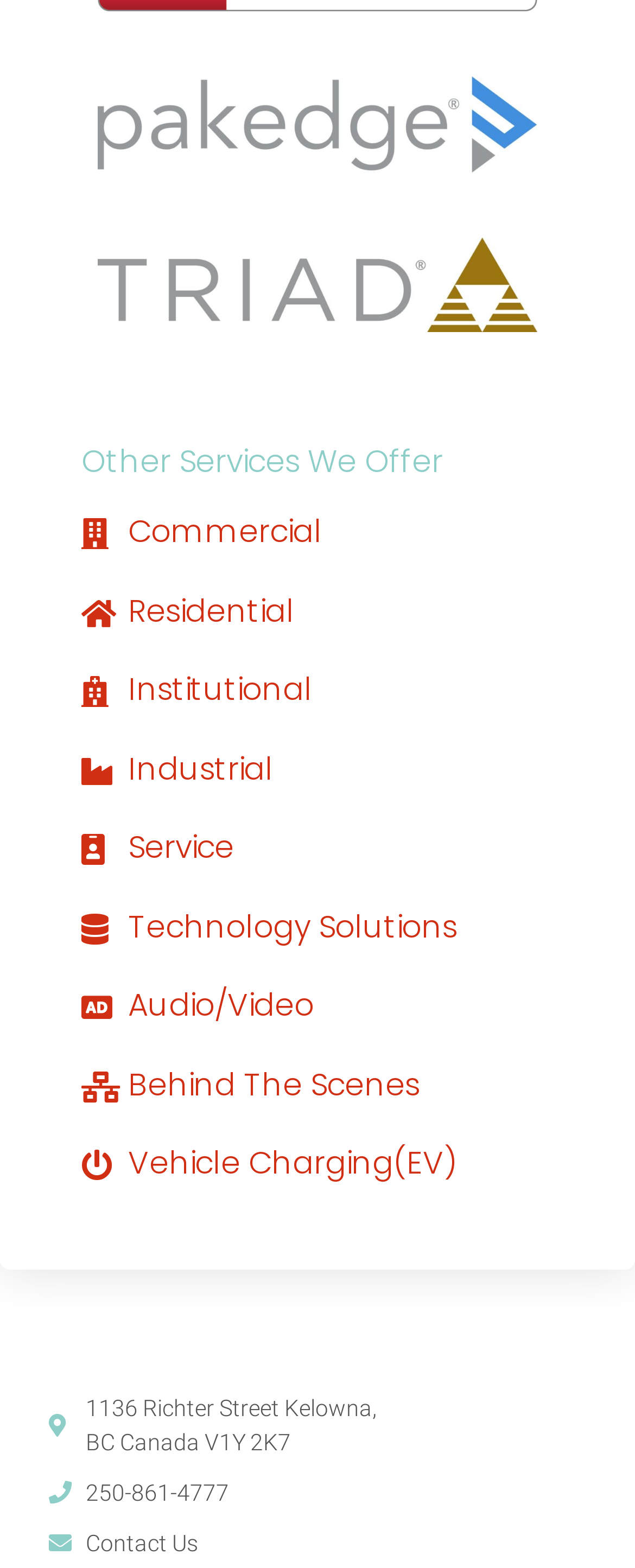Kindly determine the bounding box coordinates for the area that needs to be clicked to execute this instruction: "Explore Behind The Scenes".

[0.128, 0.678, 0.872, 0.707]